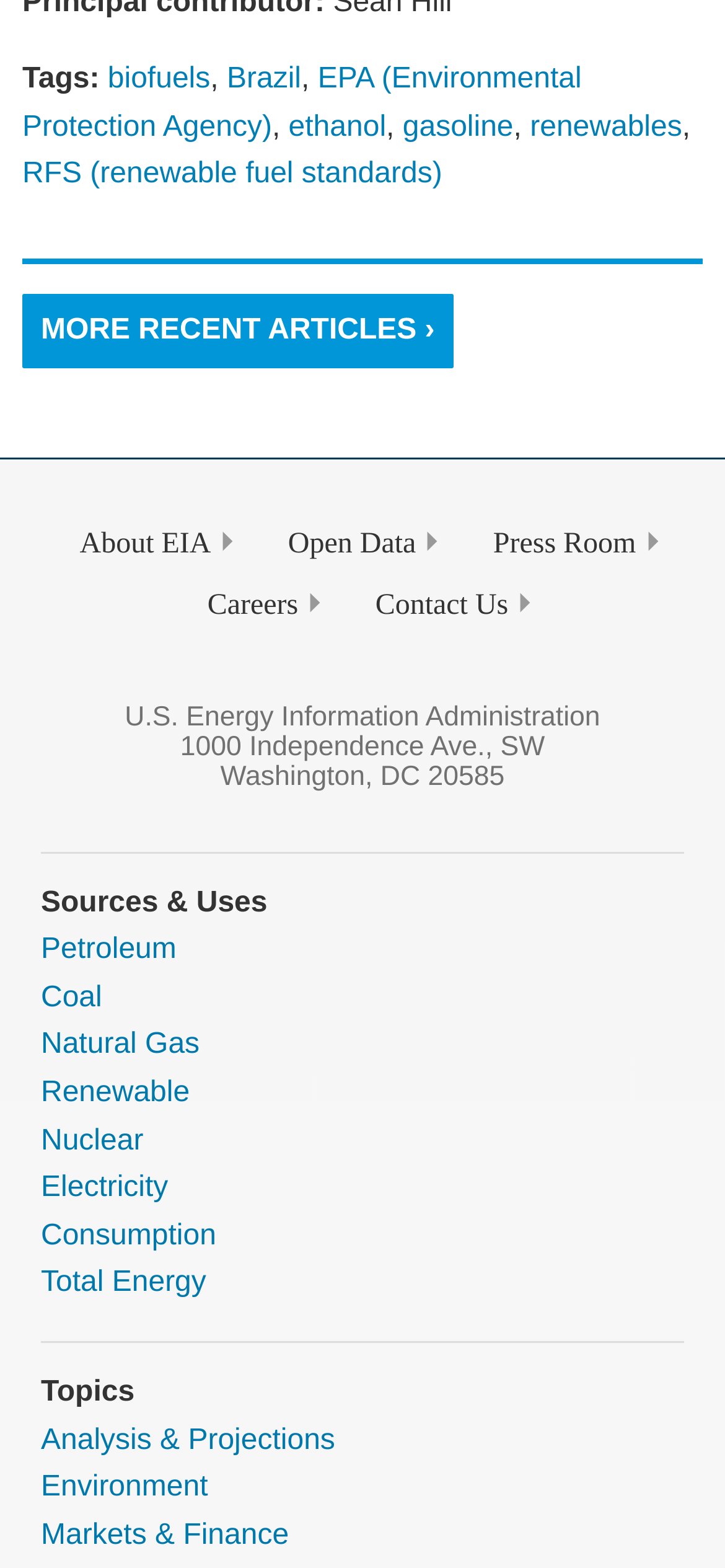Determine the bounding box coordinates of the area to click in order to meet this instruction: "Browse more recent articles".

[0.031, 0.187, 0.625, 0.235]